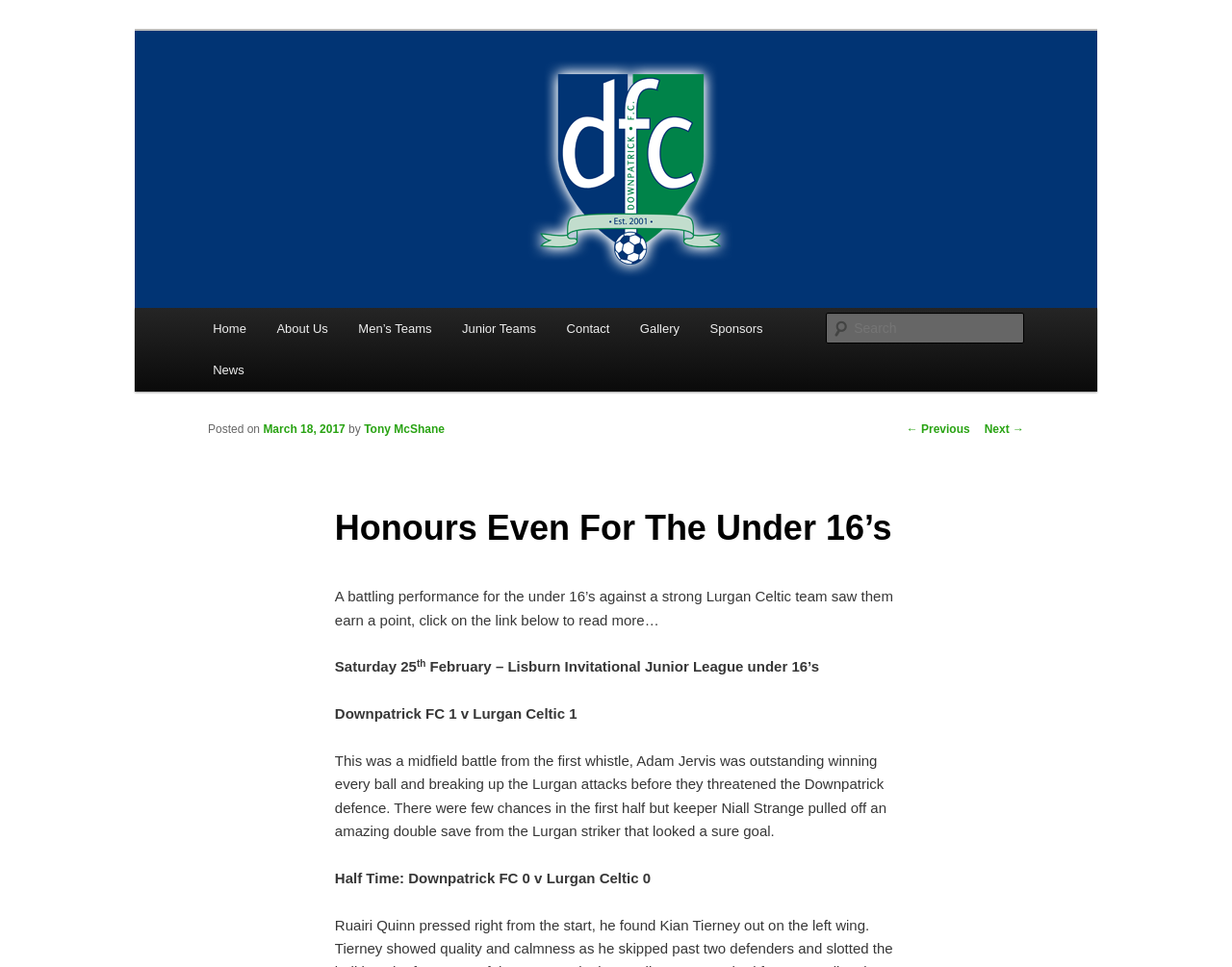Can you locate the main headline on this webpage and provide its text content?

Downpatrick Football Club